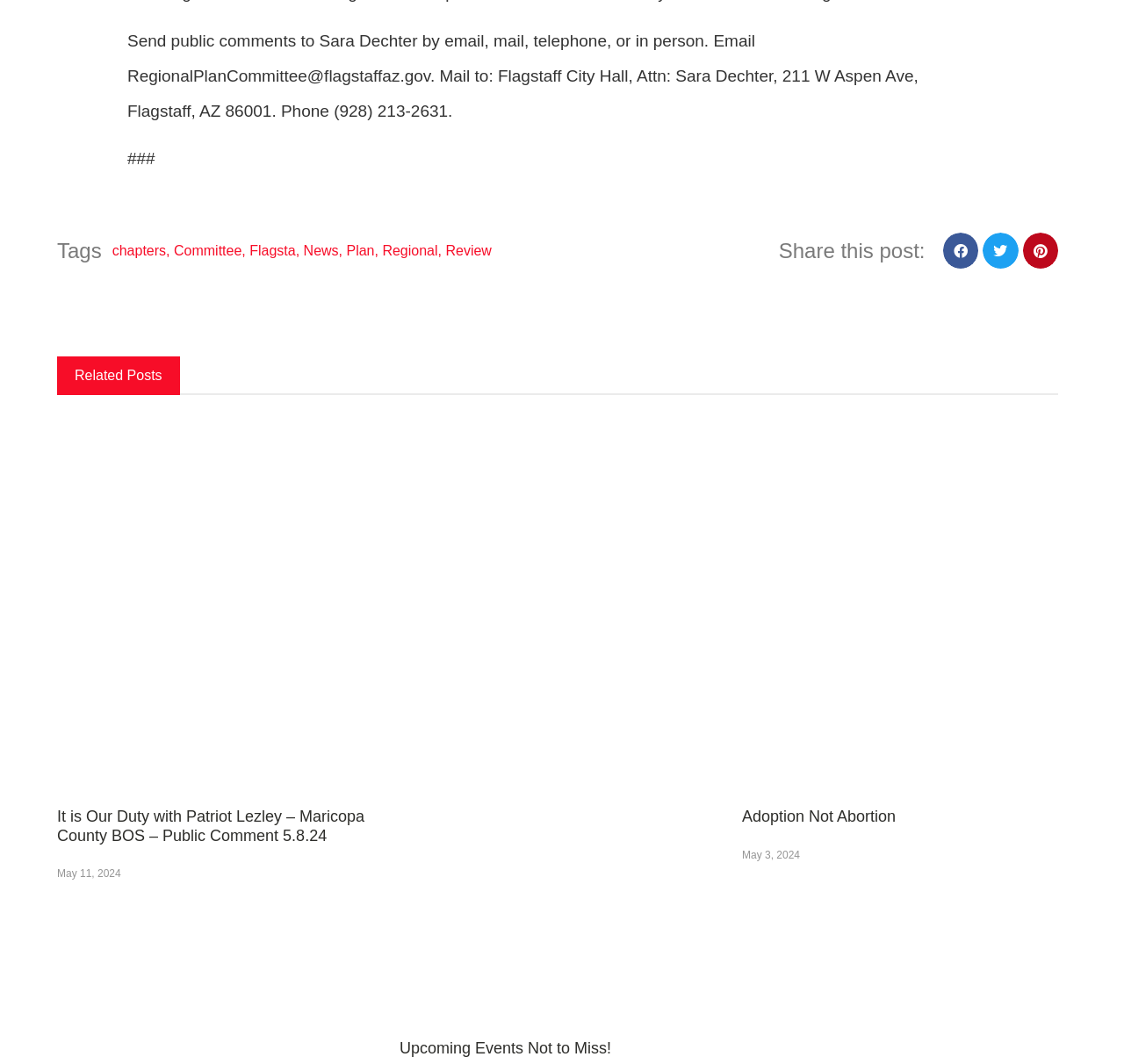Please indicate the bounding box coordinates of the element's region to be clicked to achieve the instruction: "Read related post 'It is Our Duty with Patriot Lezley – Maricopa County BOS – Public Comment 5.8.24'". Provide the coordinates as four float numbers between 0 and 1, i.e., [left, top, right, bottom].

[0.051, 0.759, 0.332, 0.795]